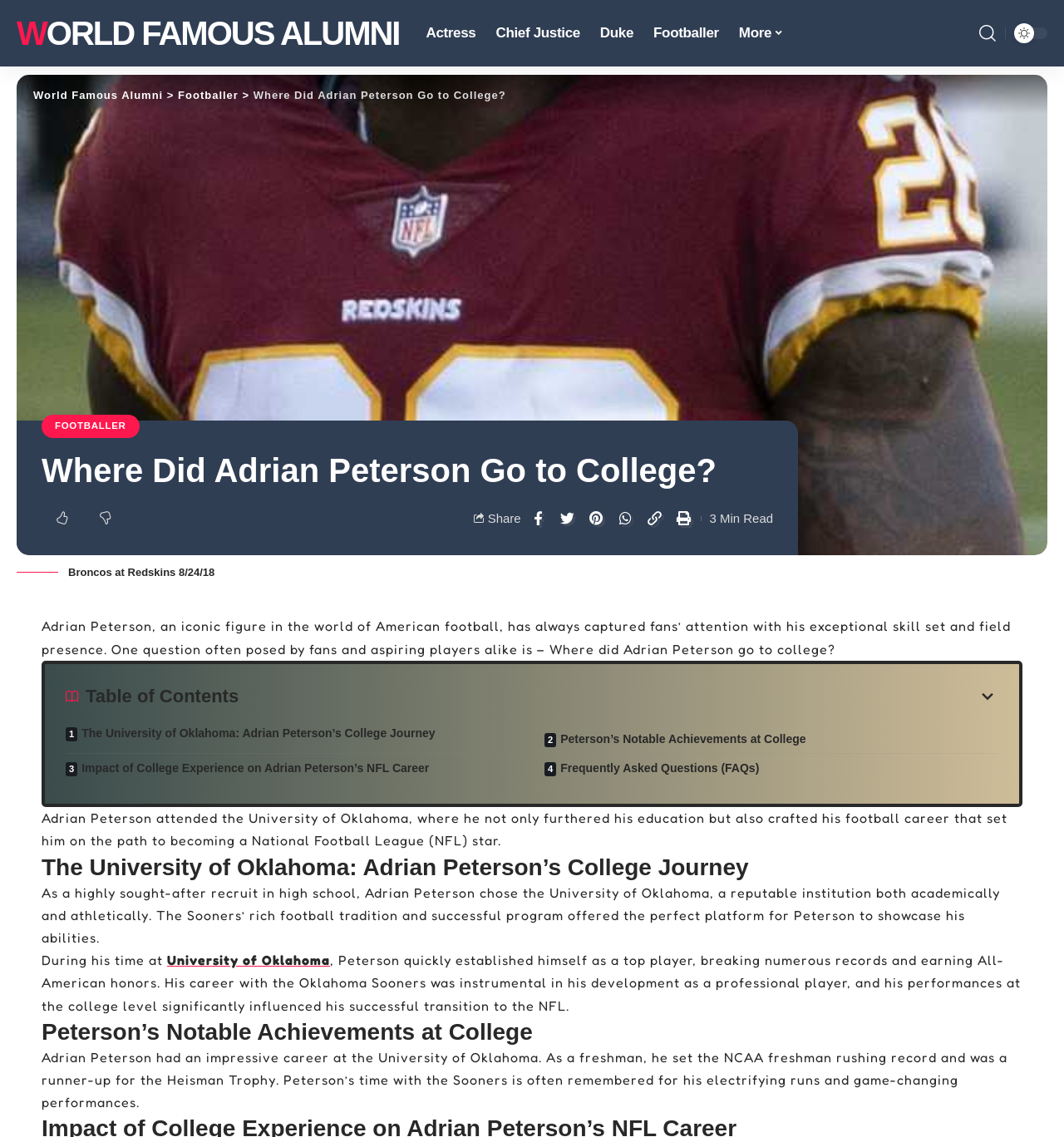Identify the bounding box coordinates of the clickable section necessary to follow the following instruction: "Go to Sustainability Contact". The coordinates should be presented as four float numbers from 0 to 1, i.e., [left, top, right, bottom].

None